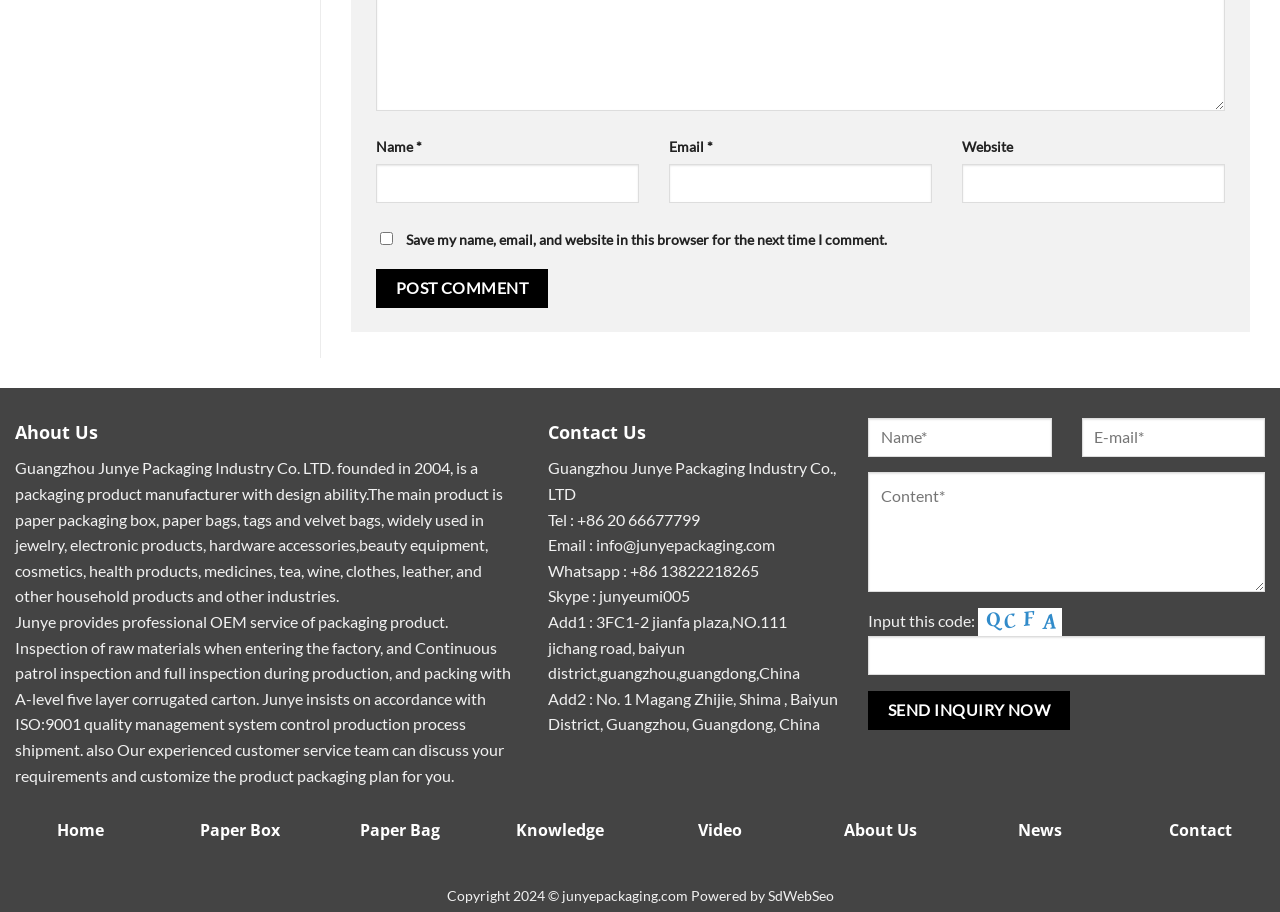Please locate the bounding box coordinates of the element that should be clicked to complete the given instruction: "Go to the About Us page".

[0.637, 0.897, 0.738, 0.925]